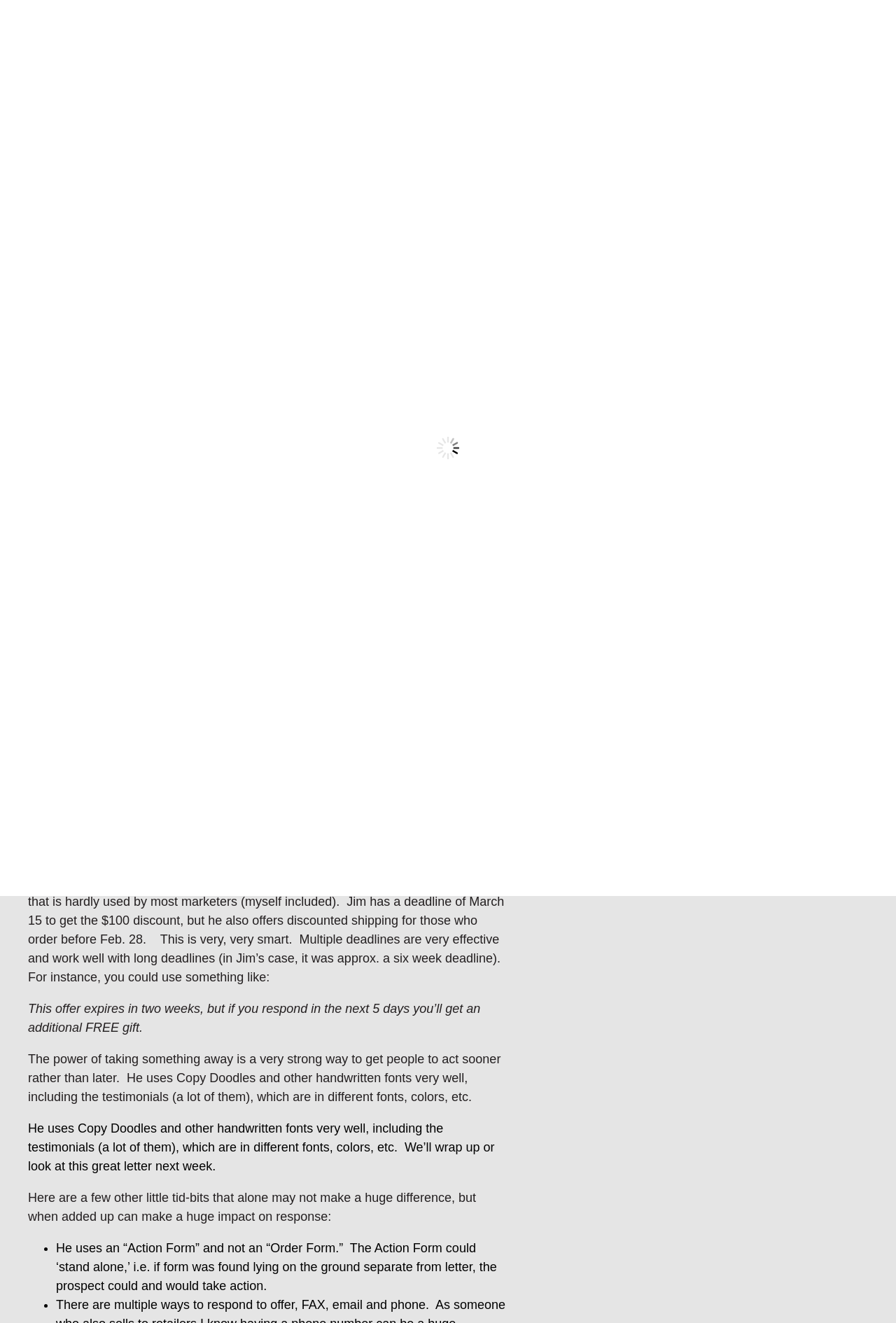Can you extract the primary headline text from the webpage?

A 25% Response Rate? It’s True!